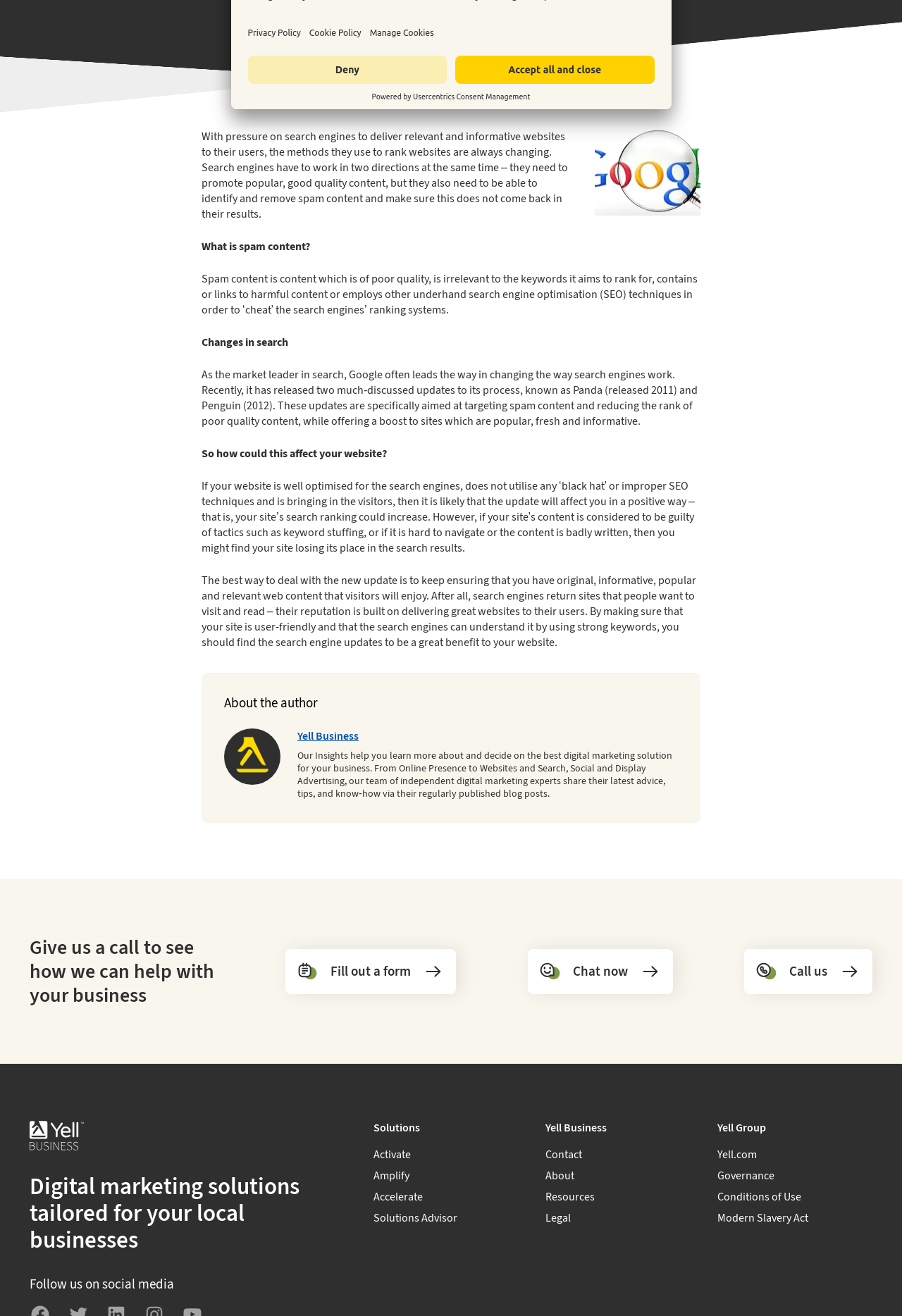Given the element description "Amplify" in the screenshot, predict the bounding box coordinates of that UI element.

[0.414, 0.886, 0.586, 0.902]